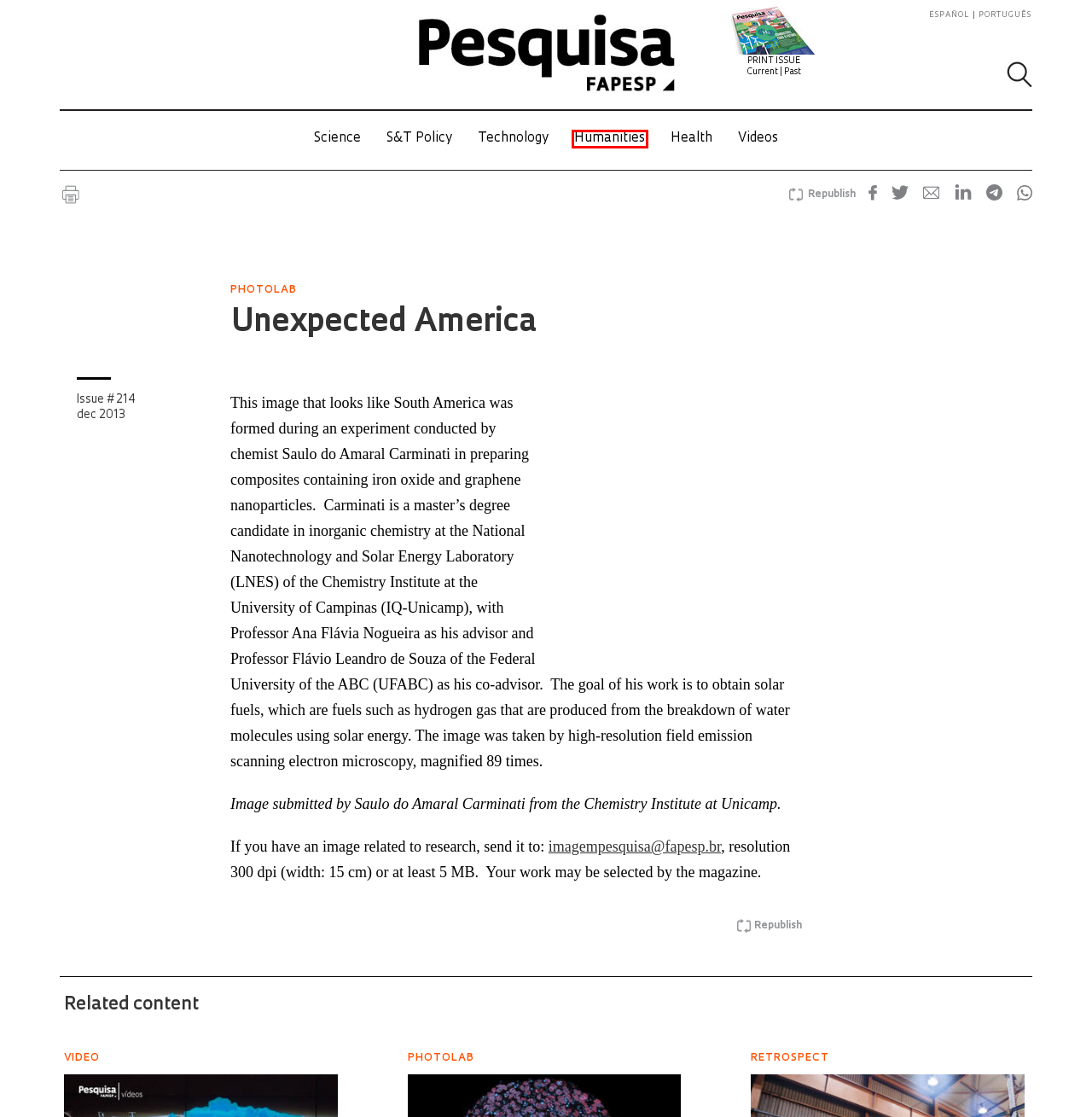Given a webpage screenshot featuring a red rectangle around a UI element, please determine the best description for the new webpage that appears after the element within the bounding box is clicked. The options are:
A. Una América inesperada : Revista Pesquisa Fapesp
B. Revista Pesquisa Fapesp
C. Ver Edição : Revista Pesquisa Fapesp
D. S&T Policy : Revista Pesquisa Fapesp
E. Technology : Revista Pesquisa Fapesp
F. Health : Revista Pesquisa Fapesp
G. Humanities : Revista Pesquisa Fapesp
H. Science : Revista Pesquisa Fapesp

G